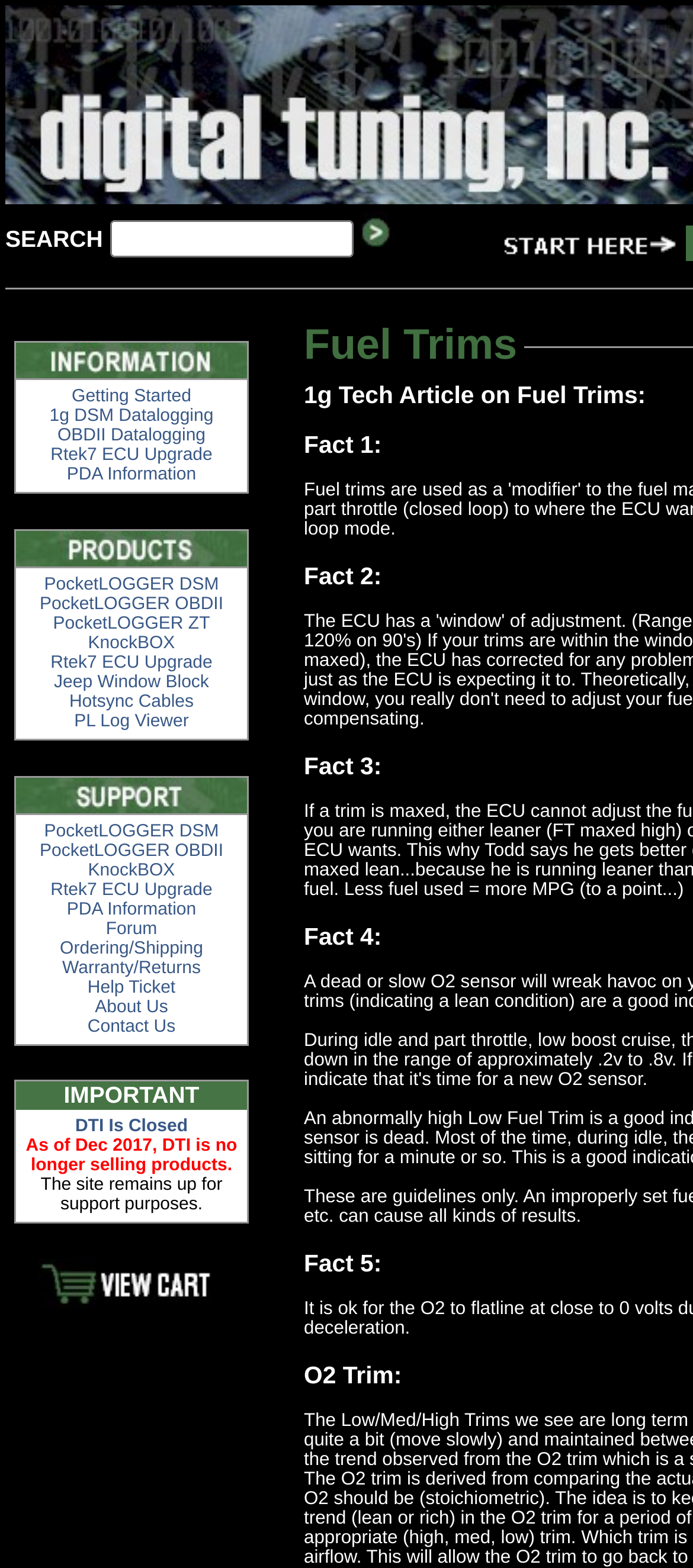Please find the bounding box coordinates of the section that needs to be clicked to achieve this instruction: "Search for something".

[0.158, 0.14, 0.509, 0.164]